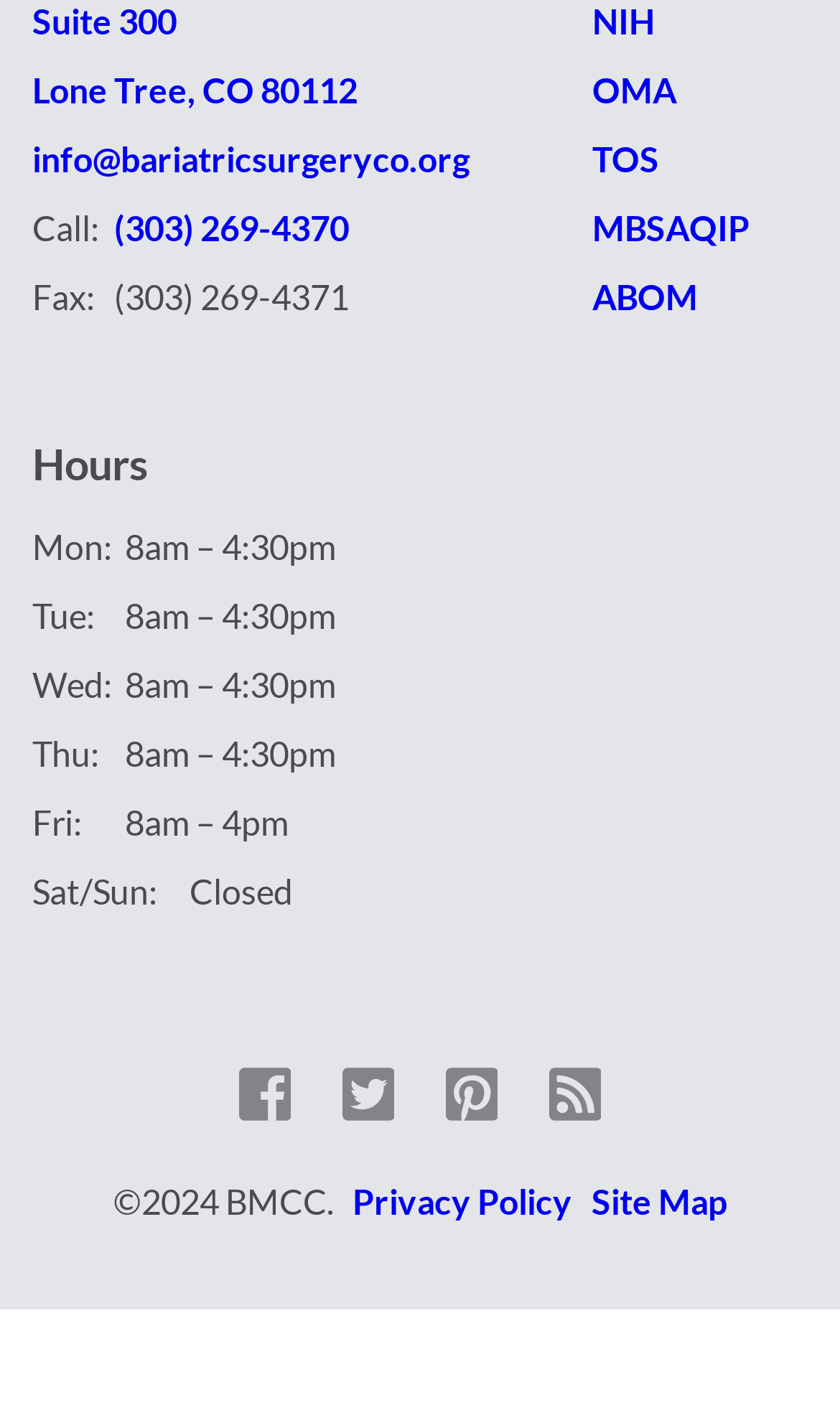Please answer the following question using a single word or phrase: 
What is the address of the organization?

9800 Mount Pyramid Ct Suite 300 Lone Tree, CO 80112